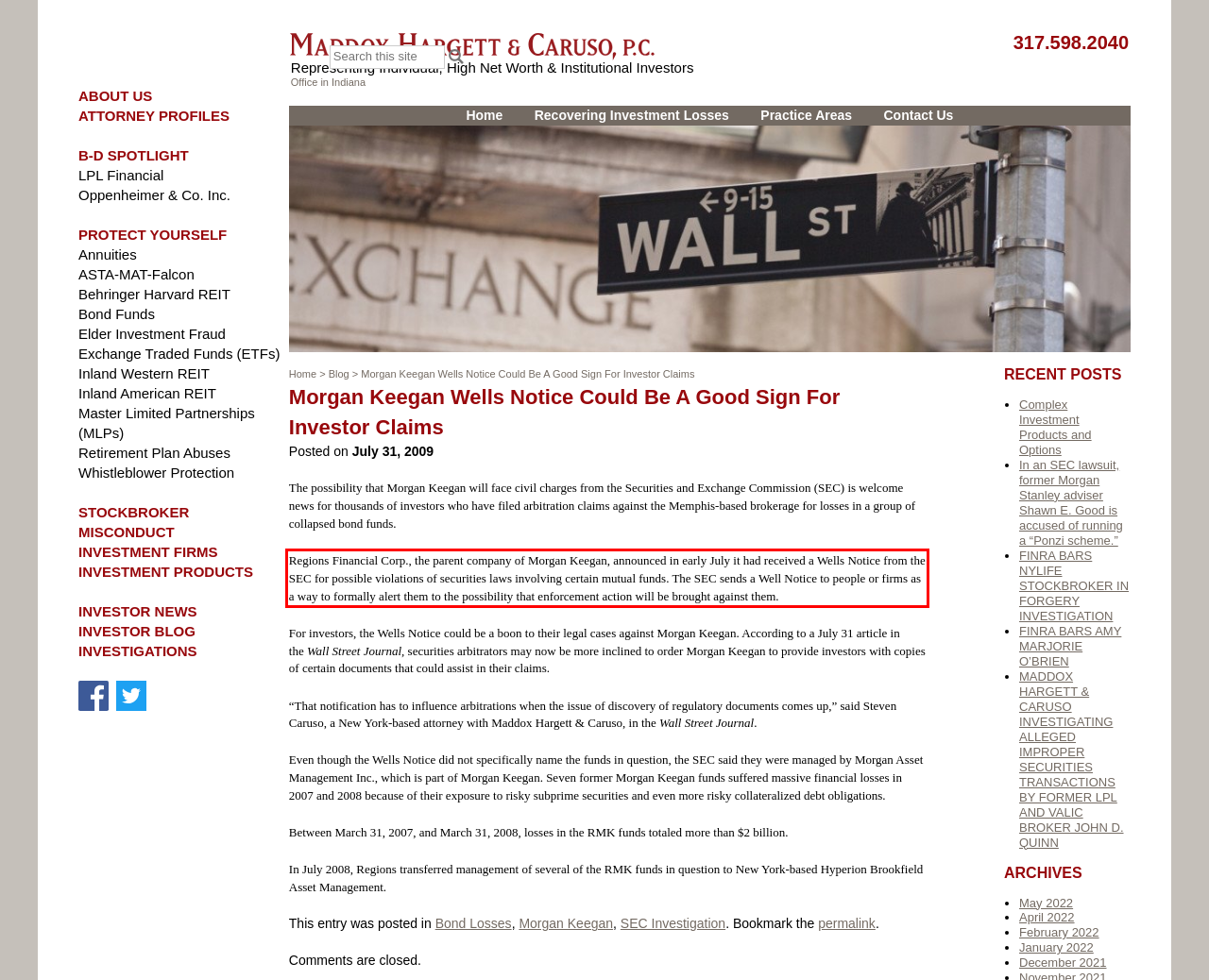Using the provided webpage screenshot, identify and read the text within the red rectangle bounding box.

Regions Financial Corp., the parent company of Morgan Keegan, announced in early July it had received a Wells Notice from the SEC for possible violations of securities laws involving certain mutual funds. The SEC sends a Well Notice to people or firms as a way to formally alert them to the possibility that enforcement action will be brought against them.